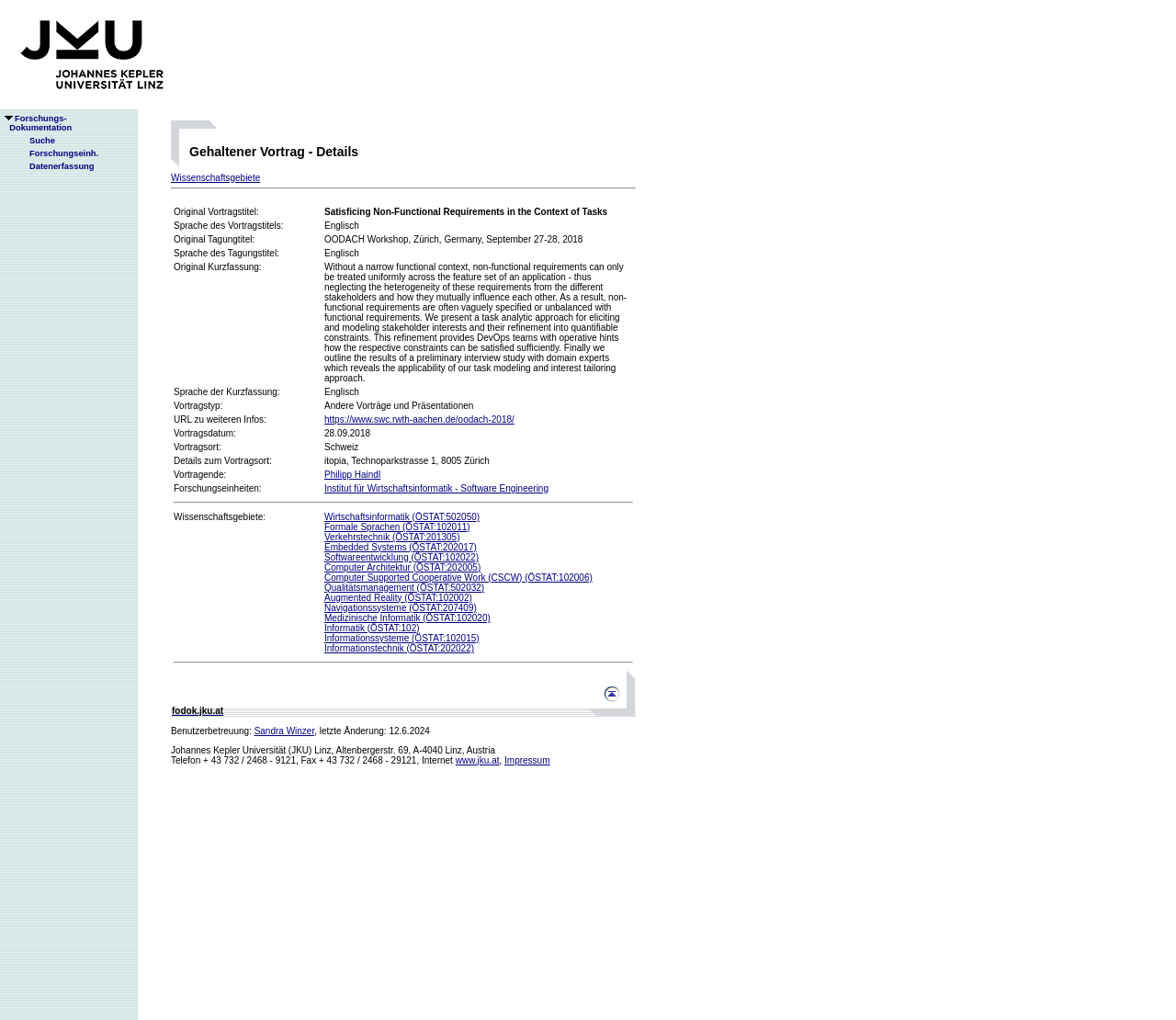Please answer the following query using a single word or phrase: 
What is the date of the talk?

28.09.2018